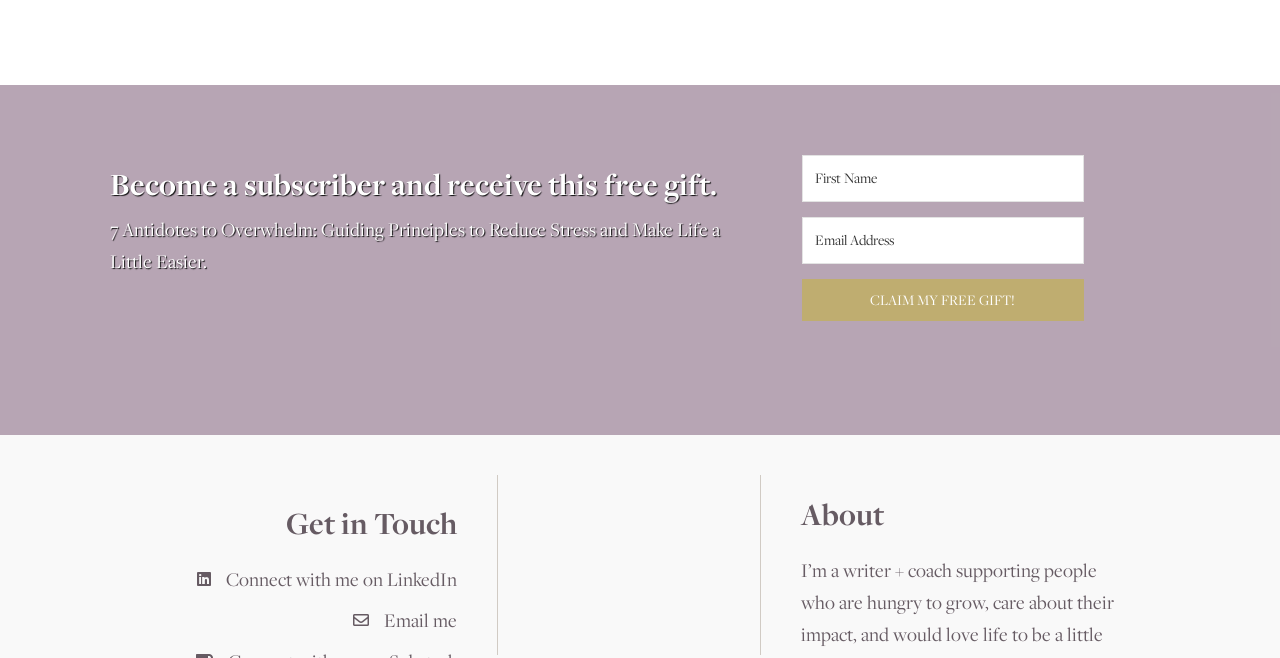Please predict the bounding box coordinates (top-left x, top-left y, bottom-right x, bottom-right y) for the UI element in the screenshot that fits the description: Accessibility

None